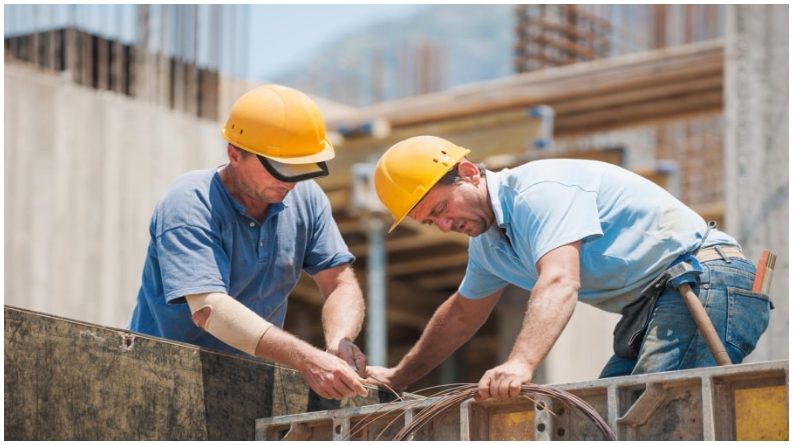What color is the shirt of the worker on the left?
Please provide a detailed and comprehensive answer to the question.

The worker on the left is wearing a blue shirt, which is a distinct feature that helps to identify him in the image.